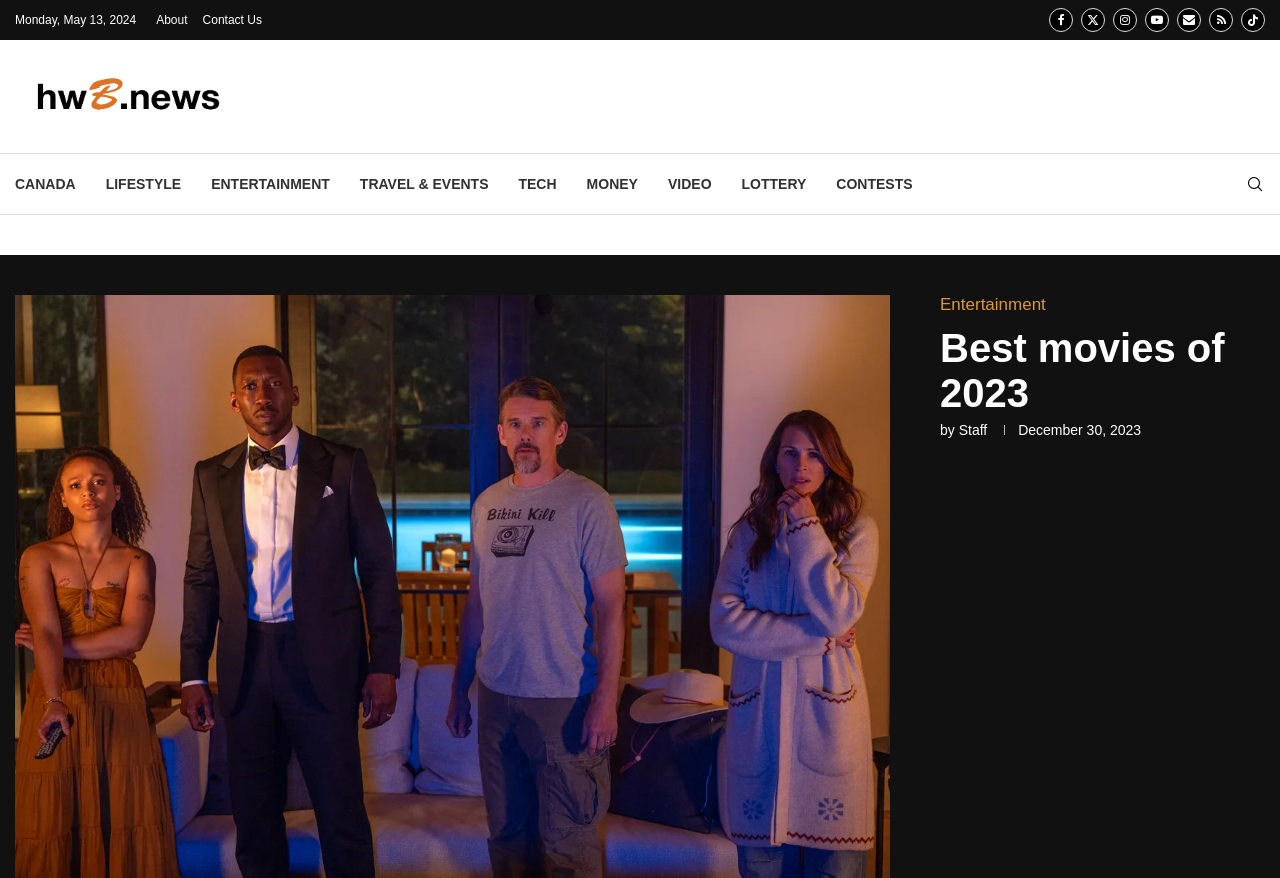Identify the bounding box coordinates for the UI element described as: "Entertainment".

[0.734, 0.336, 0.817, 0.359]